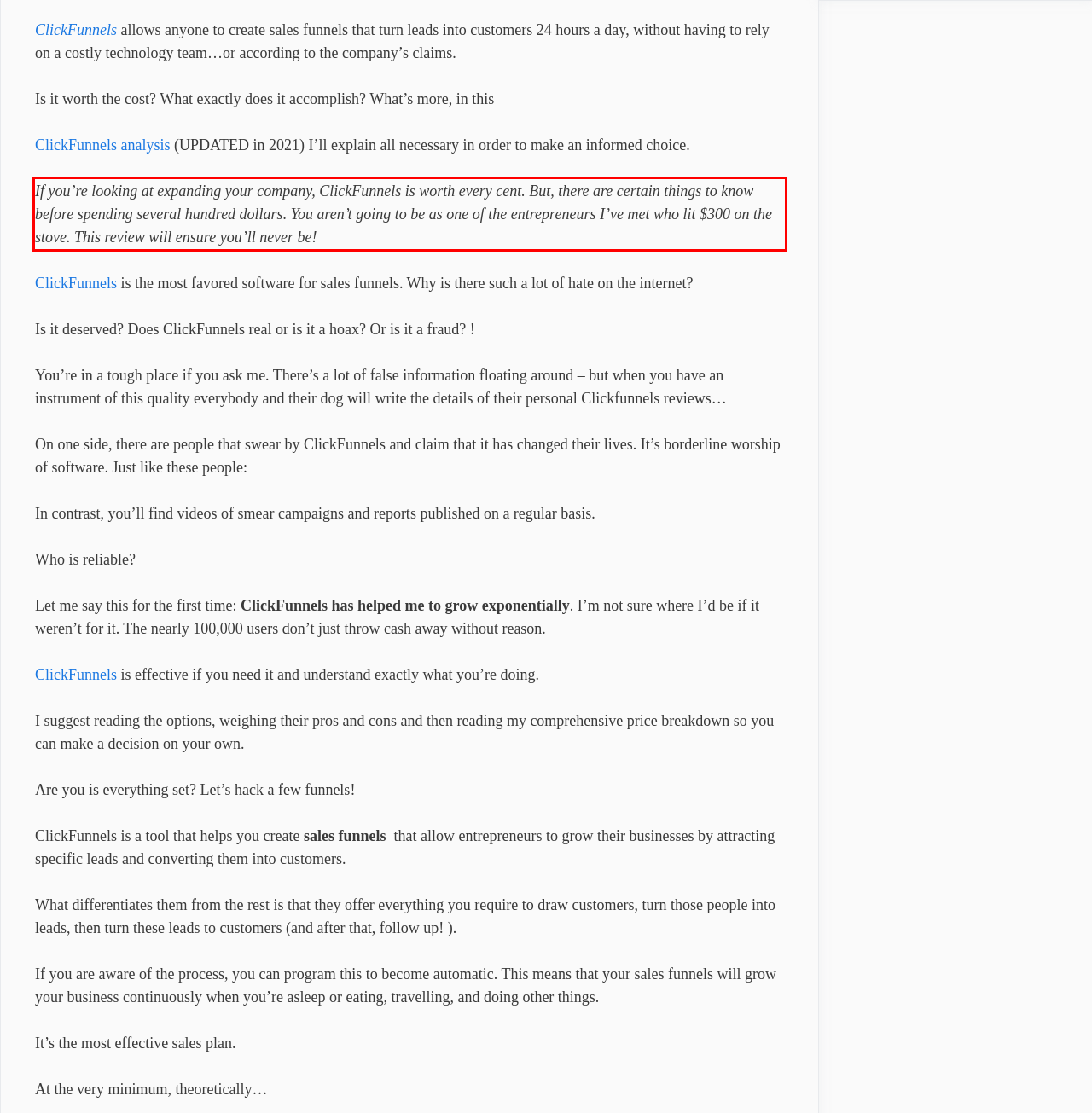Please extract the text content from the UI element enclosed by the red rectangle in the screenshot.

If you’re looking at expanding your company, ClickFunnels is worth every cent. But, there are certain things to know before spending several hundred dollars. You aren’t going to be as one of the entrepreneurs I’ve met who lit $300 on the stove. This review will ensure you’ll never be!